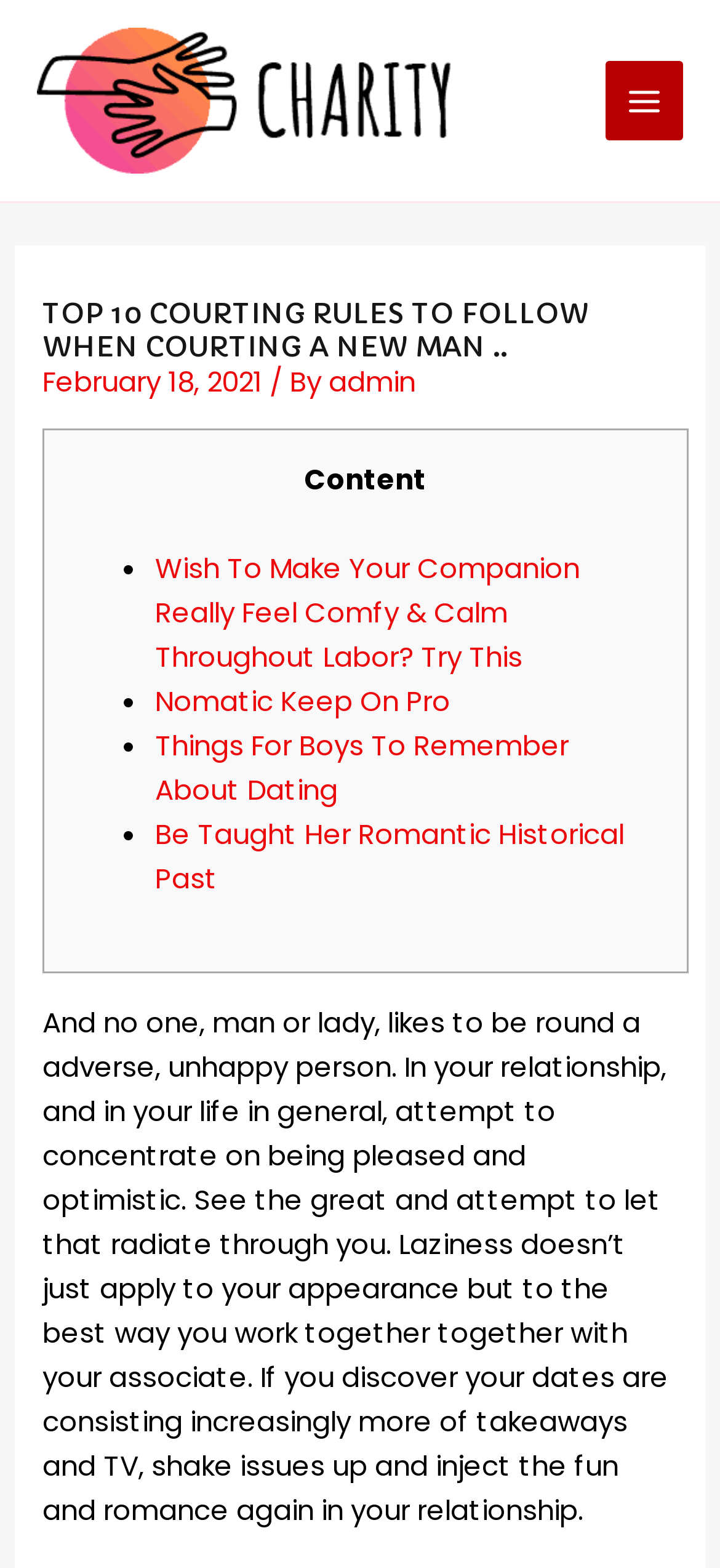Please respond to the question using a single word or phrase:
What is the date of the article?

February 18, 2021